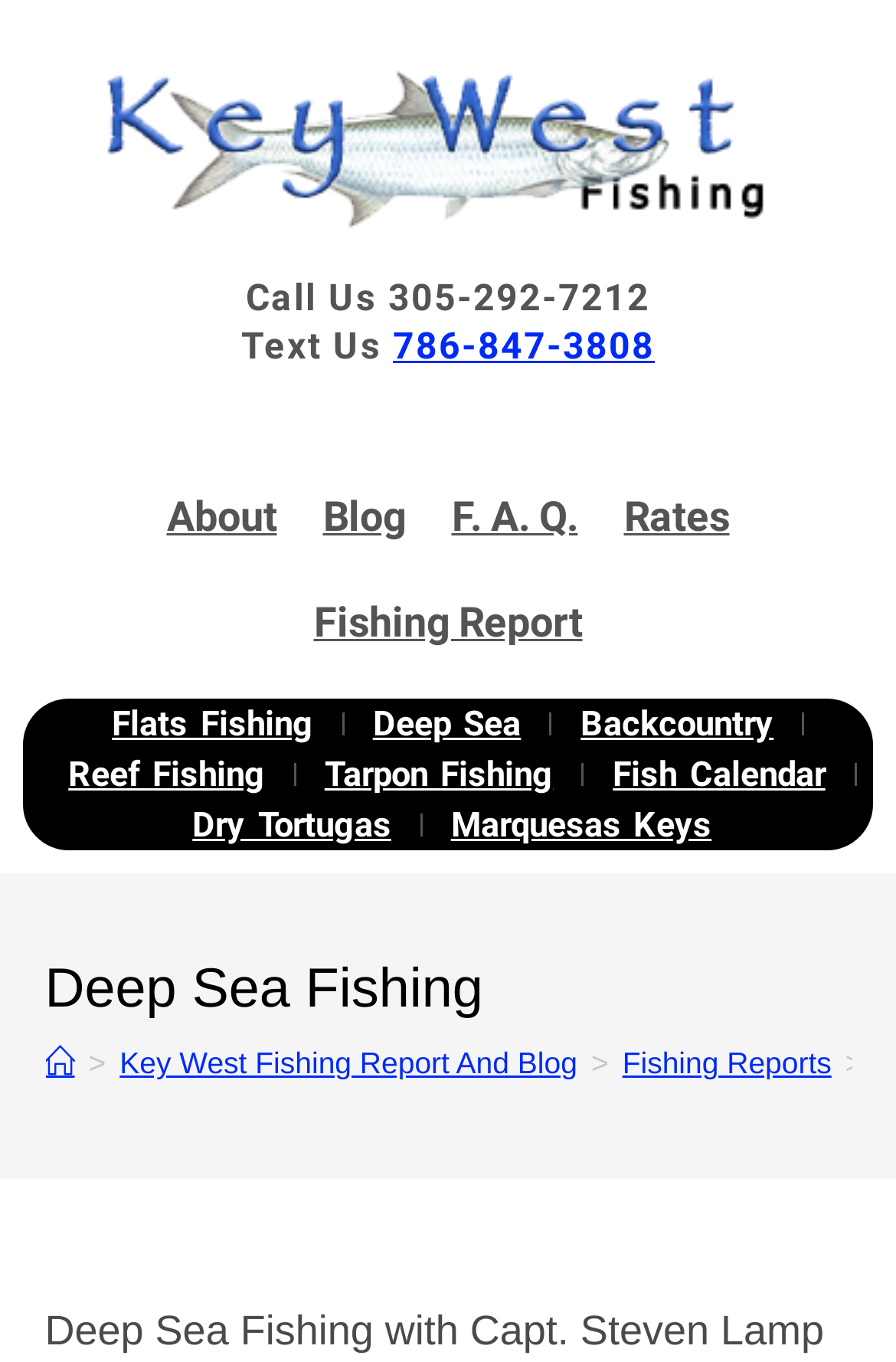Locate the bounding box coordinates of the element I should click to achieve the following instruction: "Go to the 'Deep Sea' fishing page".

[0.393, 0.512, 0.604, 0.549]